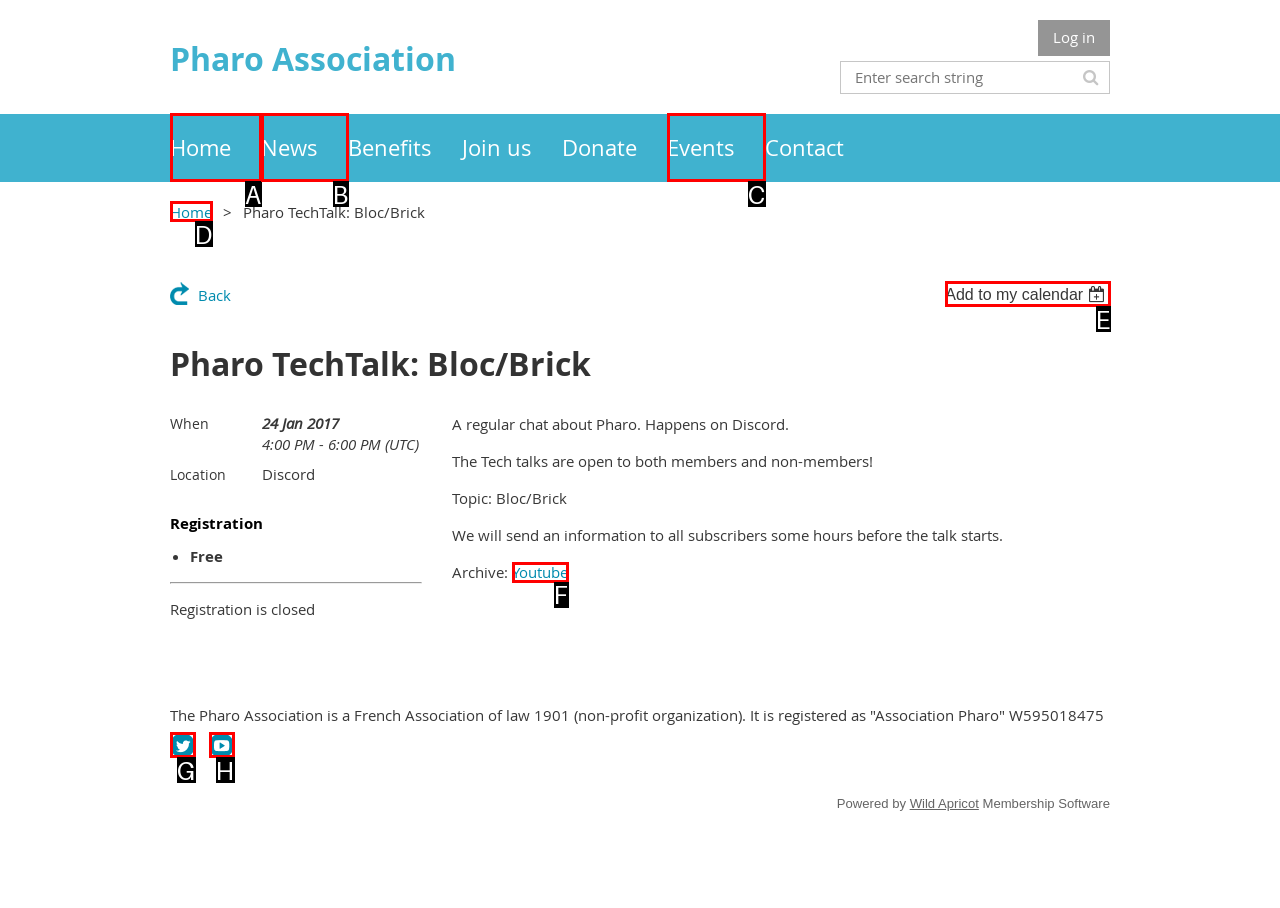Which option corresponds to the following element description: title="Twitter"?
Please provide the letter of the correct choice.

G